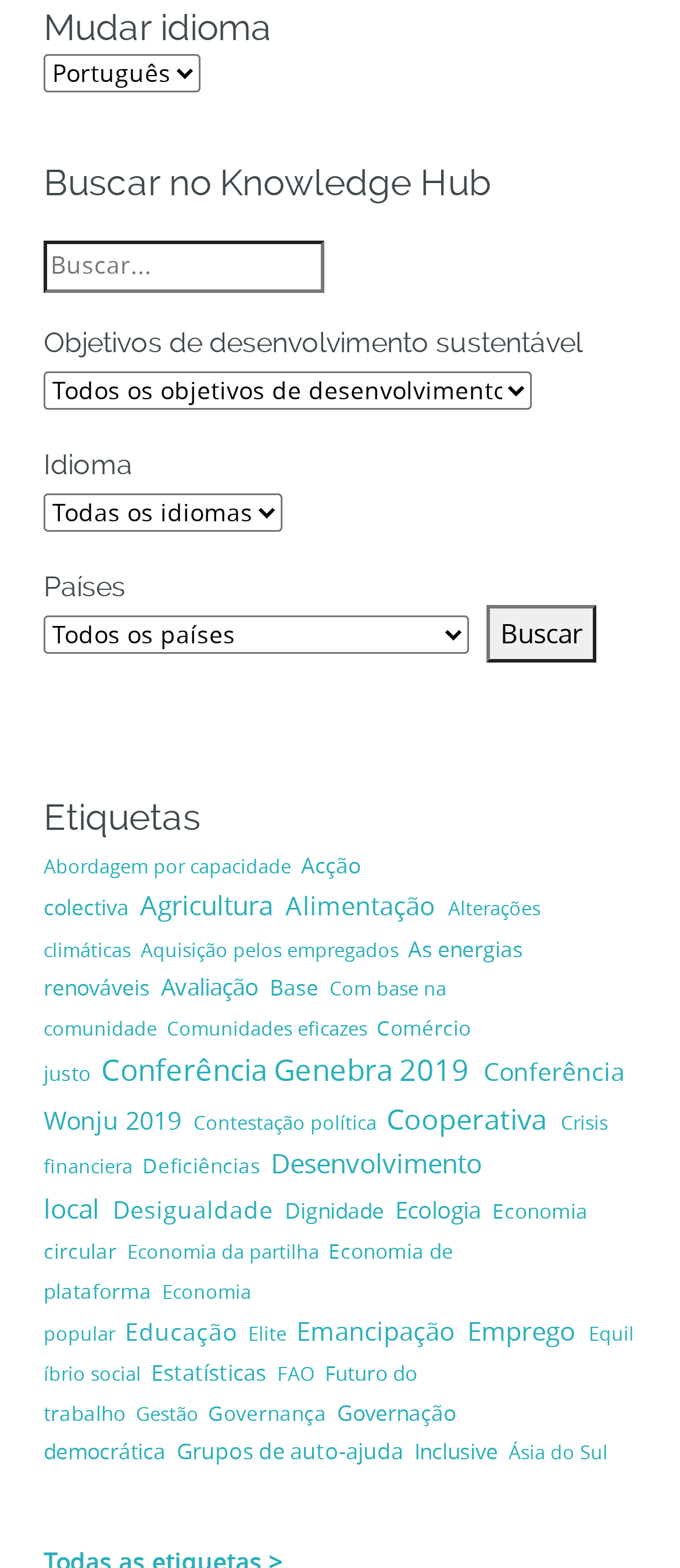What is the purpose of the button on the webpage?
Observe the image and answer the question with a one-word or short phrase response.

Buscar